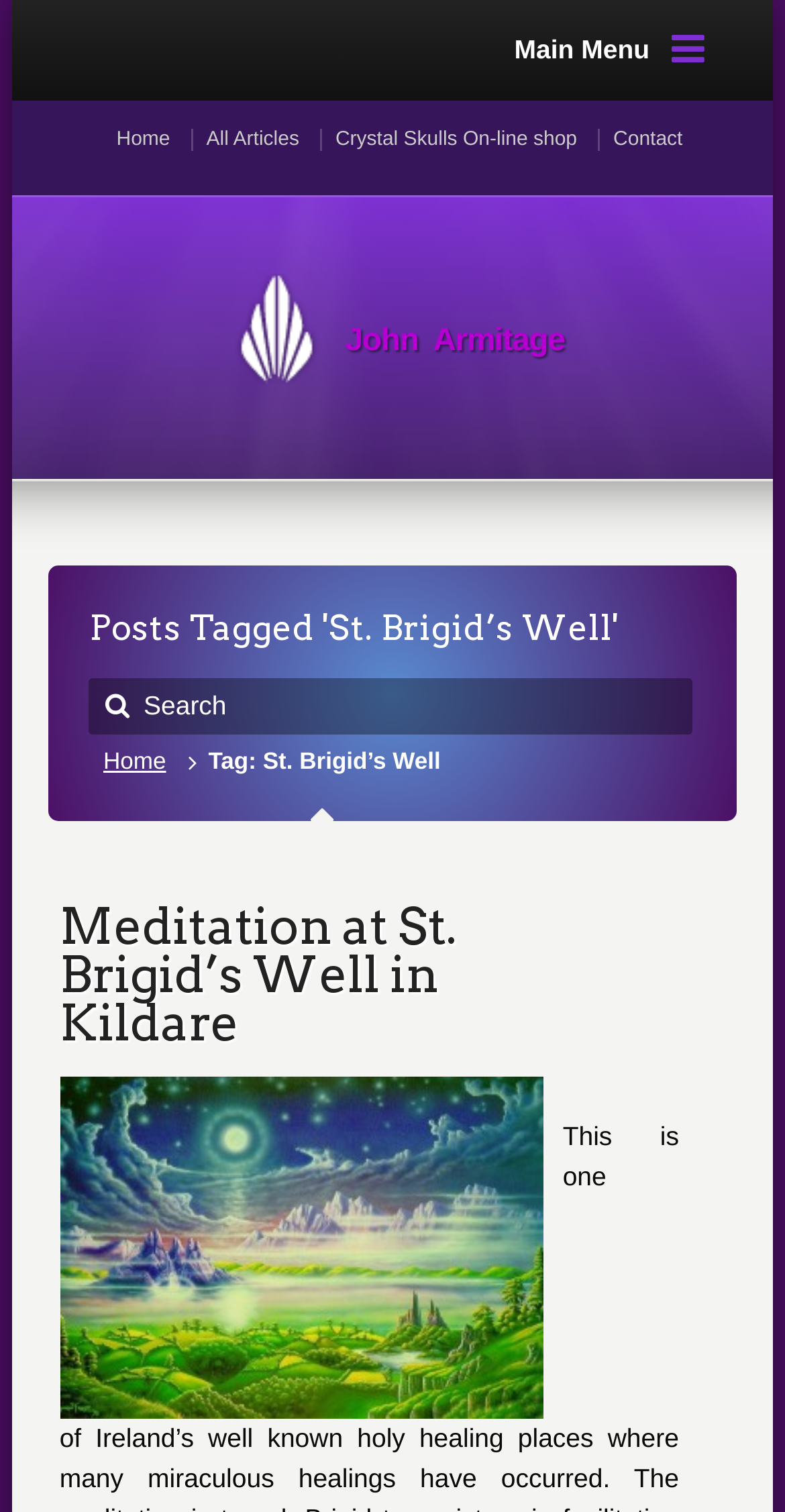Identify the bounding box coordinates for the element you need to click to achieve the following task: "Read the article 'Meditation at St. Brigid’s Well in Kildare'". The coordinates must be four float values ranging from 0 to 1, formatted as [left, top, right, bottom].

[0.076, 0.593, 0.581, 0.697]